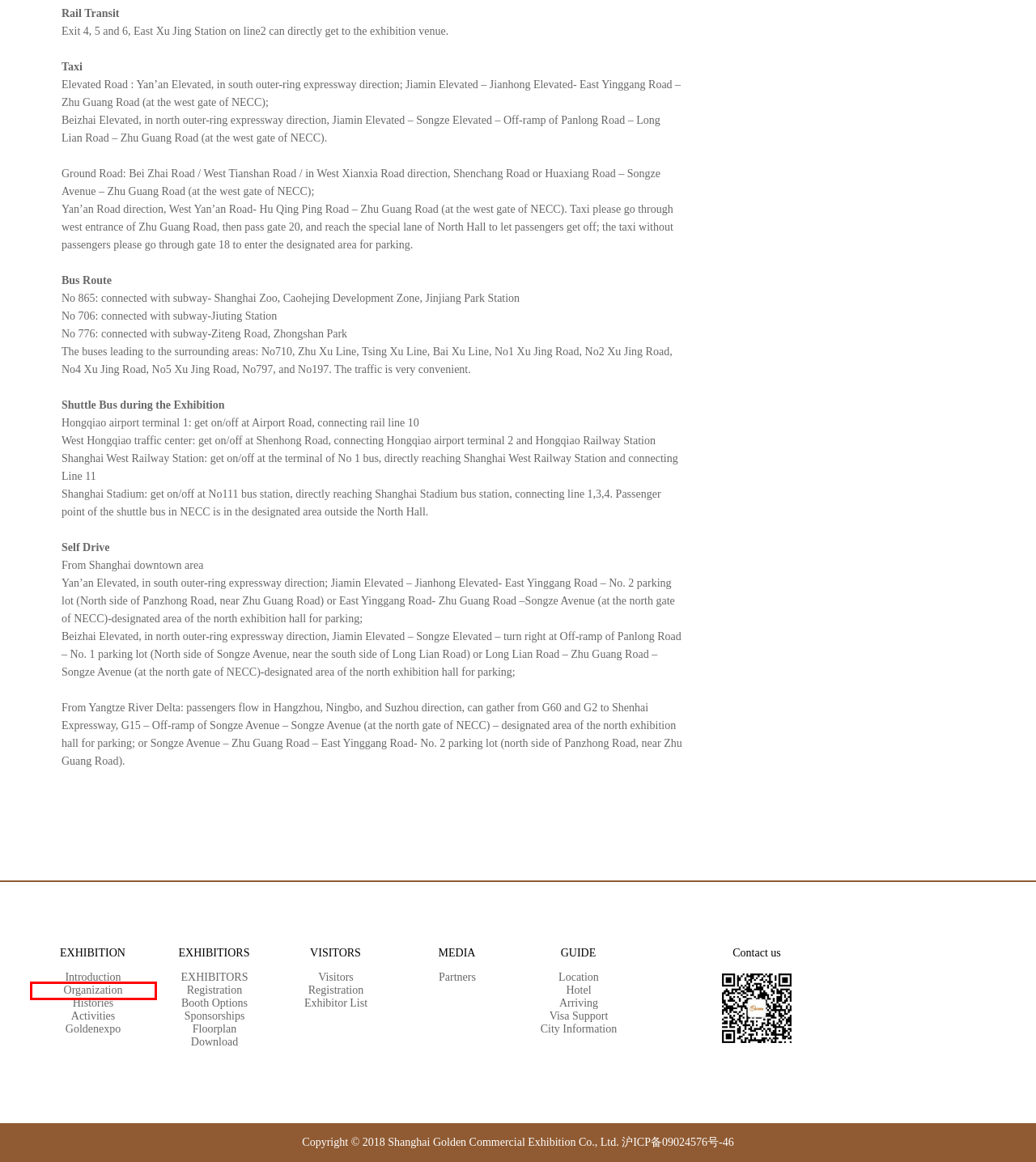Please examine the screenshot provided, which contains a red bounding box around a UI element. Select the webpage description that most accurately describes the new page displayed after clicking the highlighted element. Here are the candidates:
A. Visa Support – The China (Shanghai) Bakery Autumn Exhibition 2023
B. Floorplan – The China (Shanghai) Bakery Autumn Exhibition 2023
C. Visitors – The China (Shanghai) Bakery Autumn Exhibition 2023
D. BOOTH Options – The China (Shanghai) Bakery Autumn Exhibition 2023
E. Activities – The China (Shanghai) Bakery Autumn Exhibition 2023
F. Organization – The China (Shanghai) Bakery Autumn Exhibition 2023
G. Goldenexpo – The China (Shanghai) Bakery Autumn Exhibition 2023
H. EXHIBITORS – The China (Shanghai) Bakery Autumn Exhibition 2023

F